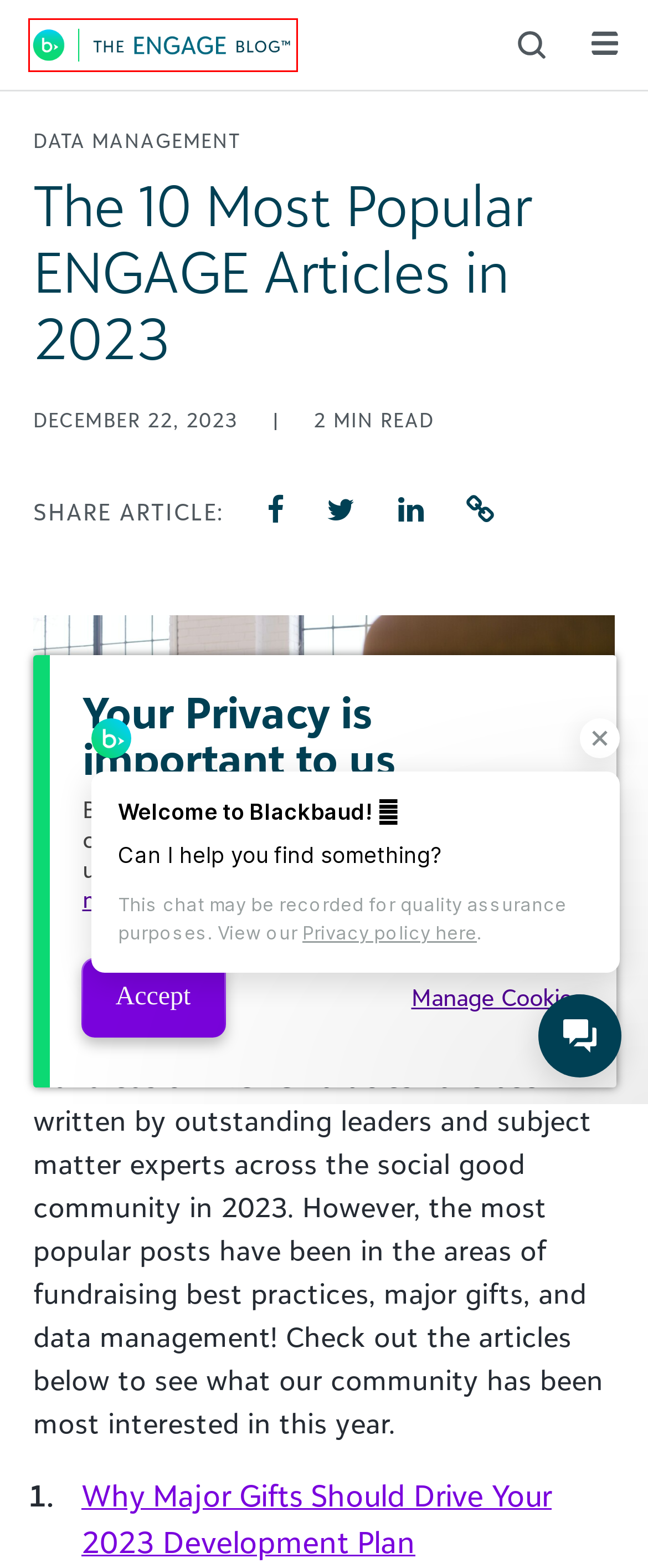Given a screenshot of a webpage with a red bounding box highlighting a UI element, determine which webpage description best matches the new webpage that appears after clicking the highlighted element. Here are the candidates:
A. North American Privacy Policy - Blackbaud
B. Major Gifts | The ENGAGE Blog
C. Submissions | The ENGAGE Blog
D. Terms of Use - Blackbaud
E. Homepage - Blackbaud
F. Nonprofit Fundraising & Finance Best Practices | The ENGAGE Blog
G. Why Major Gifts Should Drive Your 2023 Development Plan
H. Types of Grants That Every Nonprofit Should Know

F